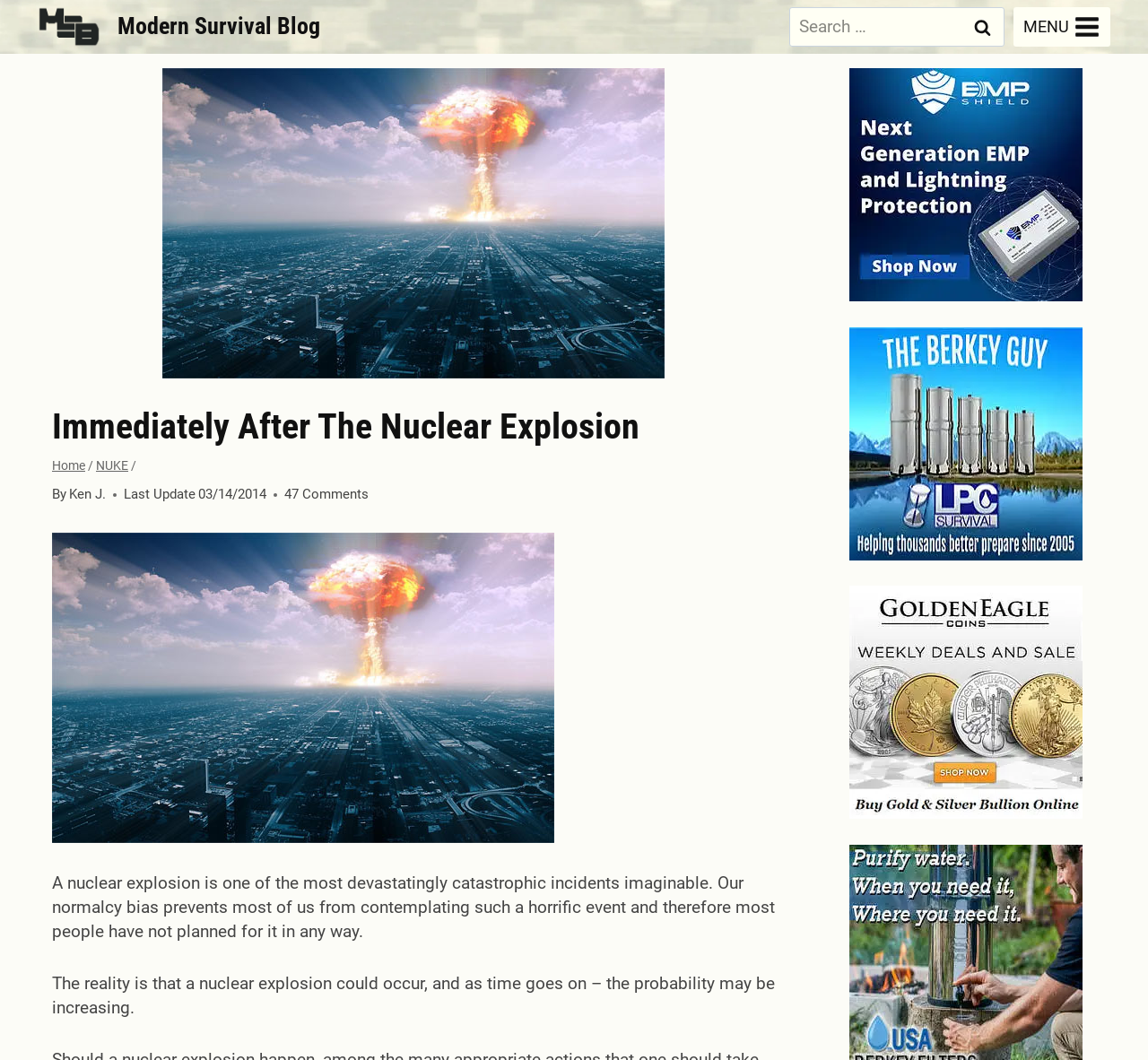What is the date of the last update?
Relying on the image, give a concise answer in one word or a brief phrase.

03/14/2014